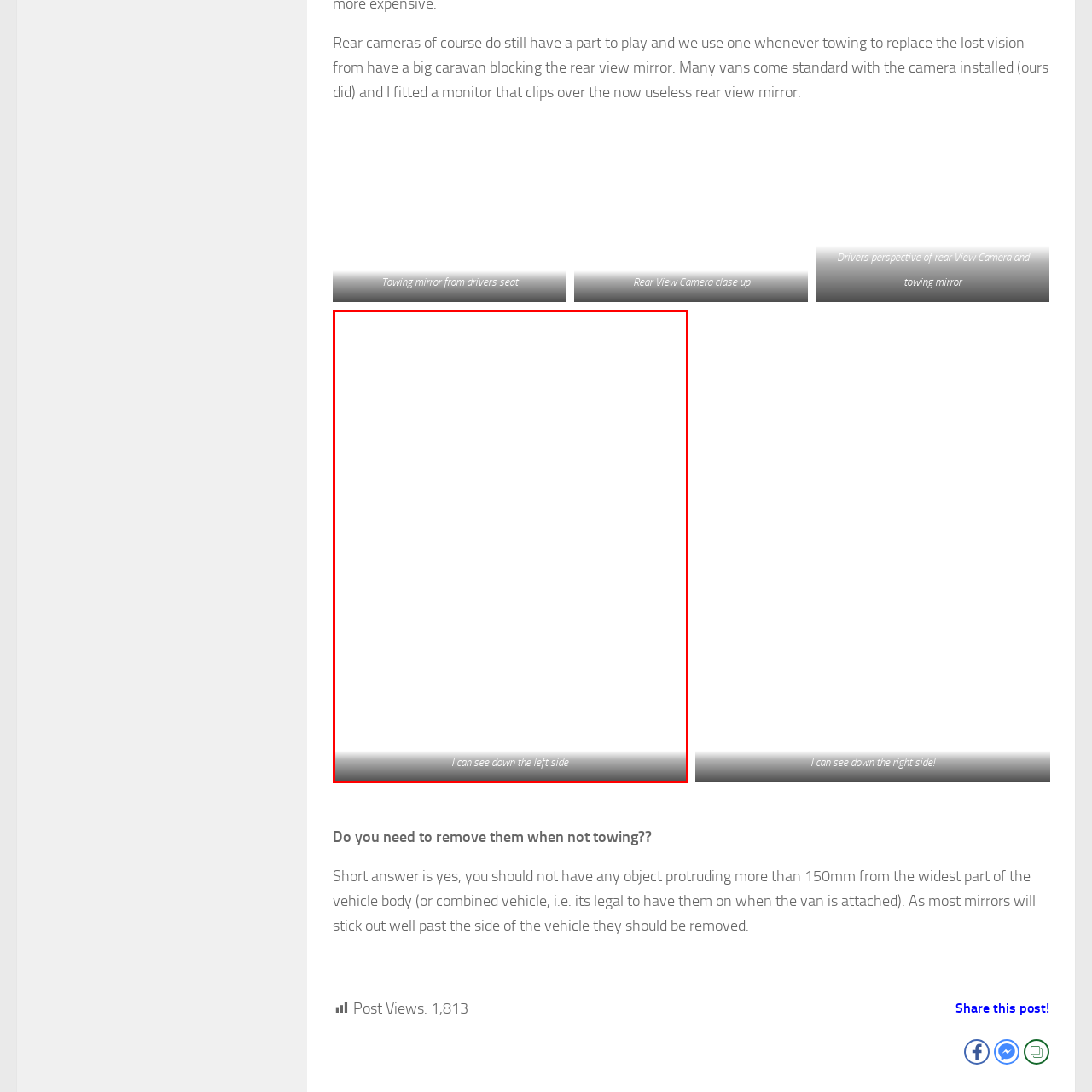What is being towed in the image?
Analyze the content within the red bounding box and offer a detailed answer to the question.

The image depicts a vehicle towing a large caravan or trailer, which requires the driver to have a clear view of the surroundings, especially on the left side, to ensure safe maneuvering.